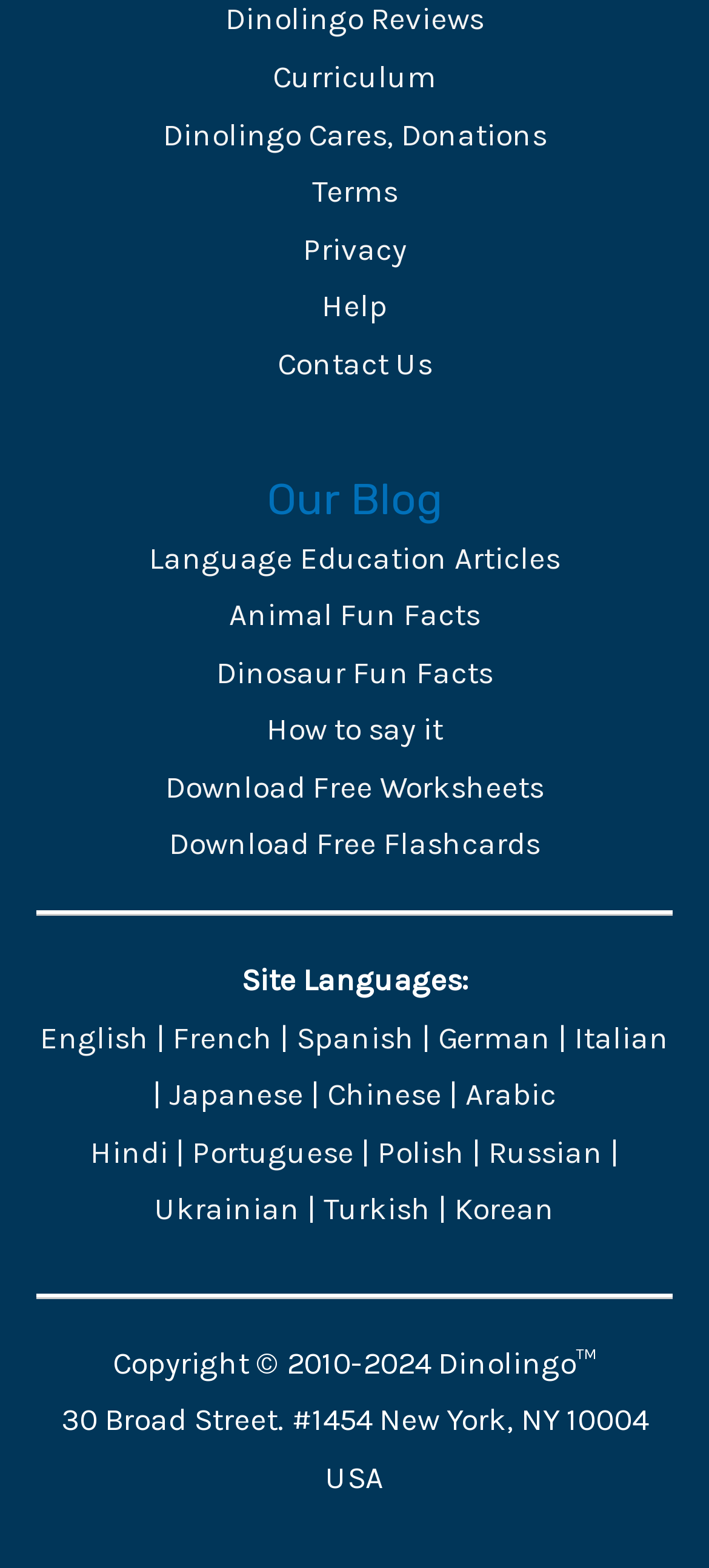Examine the image carefully and respond to the question with a detailed answer: 
What is the year range of the copyright?

The copyright information at the bottom of the webpage specifies the year range as '2010-2024', indicating that the website's content is copyrighted from 2010 to 2024.